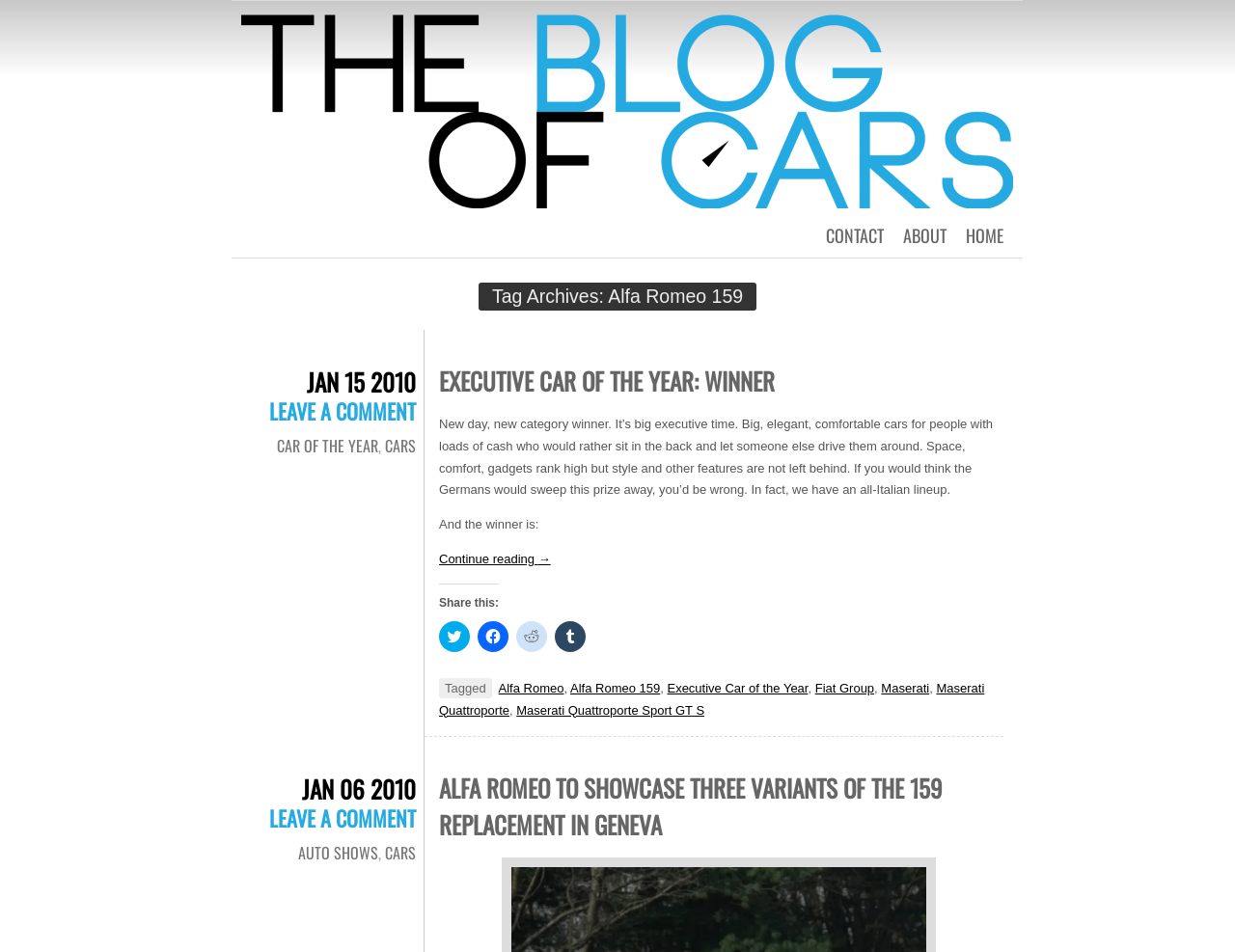Using floating point numbers between 0 and 1, provide the bounding box coordinates in the format (top-left x, top-left y, bottom-right x, bottom-right y). Locate the UI element described here: Car of the Year

[0.224, 0.456, 0.306, 0.48]